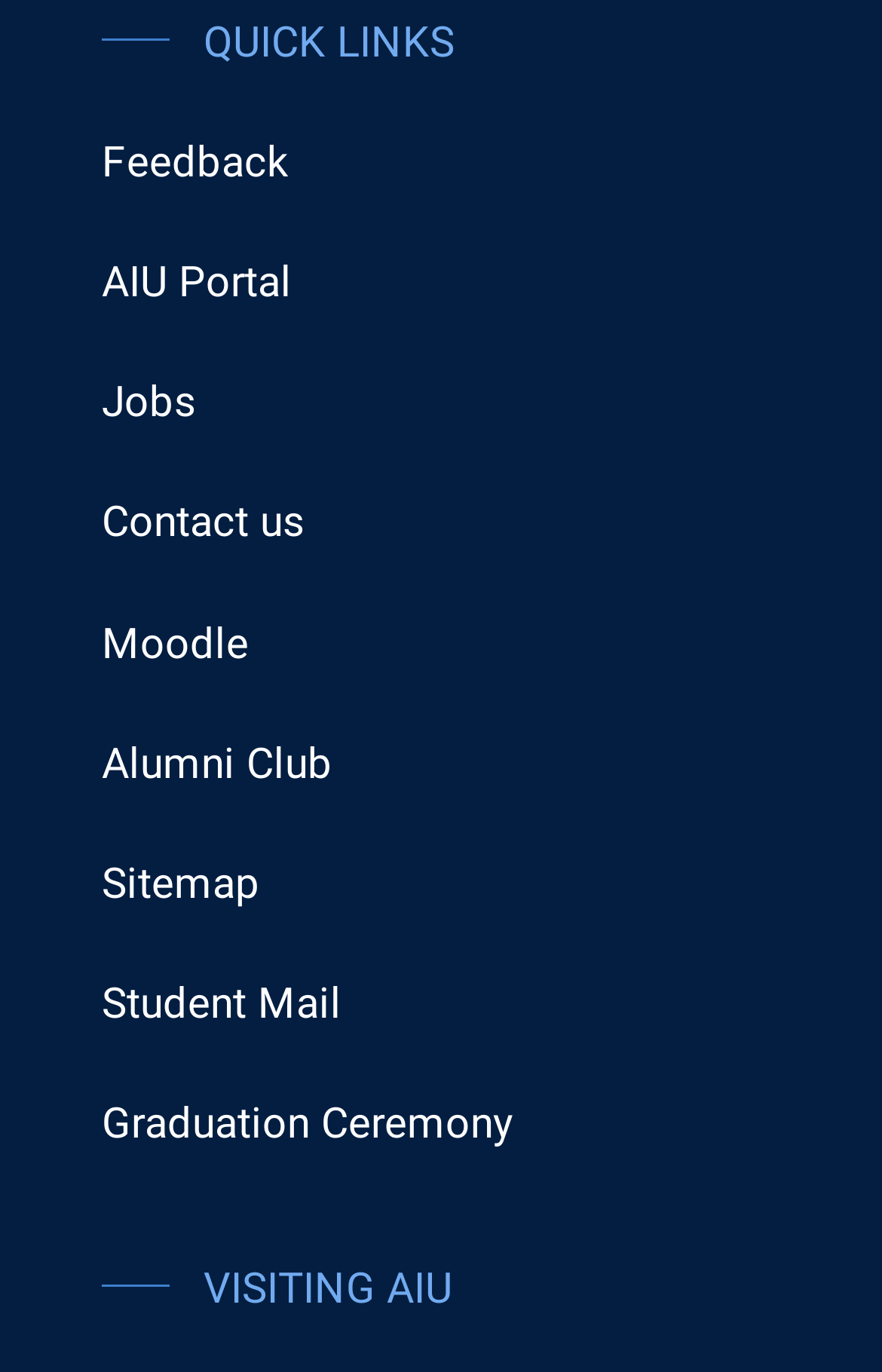Use a single word or phrase to answer the following:
How many links are under 'QUICK LINKS'?

9